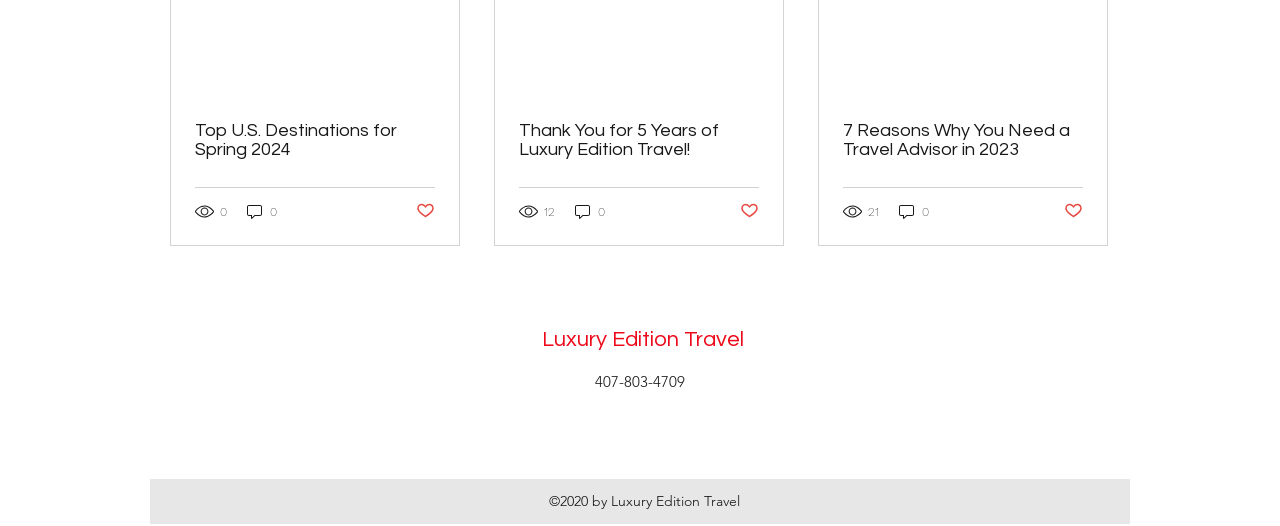Could you locate the bounding box coordinates for the section that should be clicked to accomplish this task: "Check out the Social Bar".

[0.469, 0.791, 0.531, 0.829]